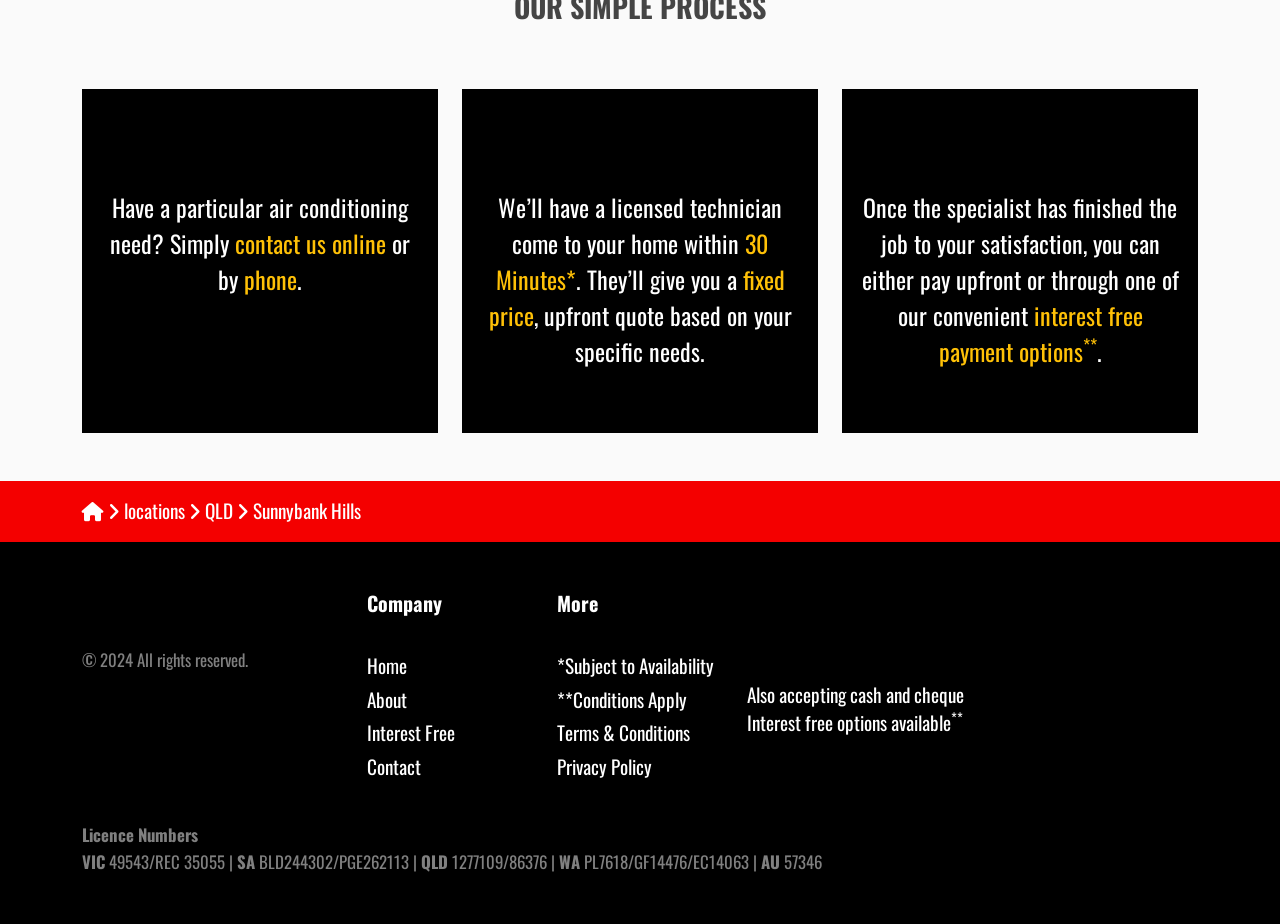Kindly determine the bounding box coordinates of the area that needs to be clicked to fulfill this instruction: "click phone".

[0.191, 0.283, 0.232, 0.322]